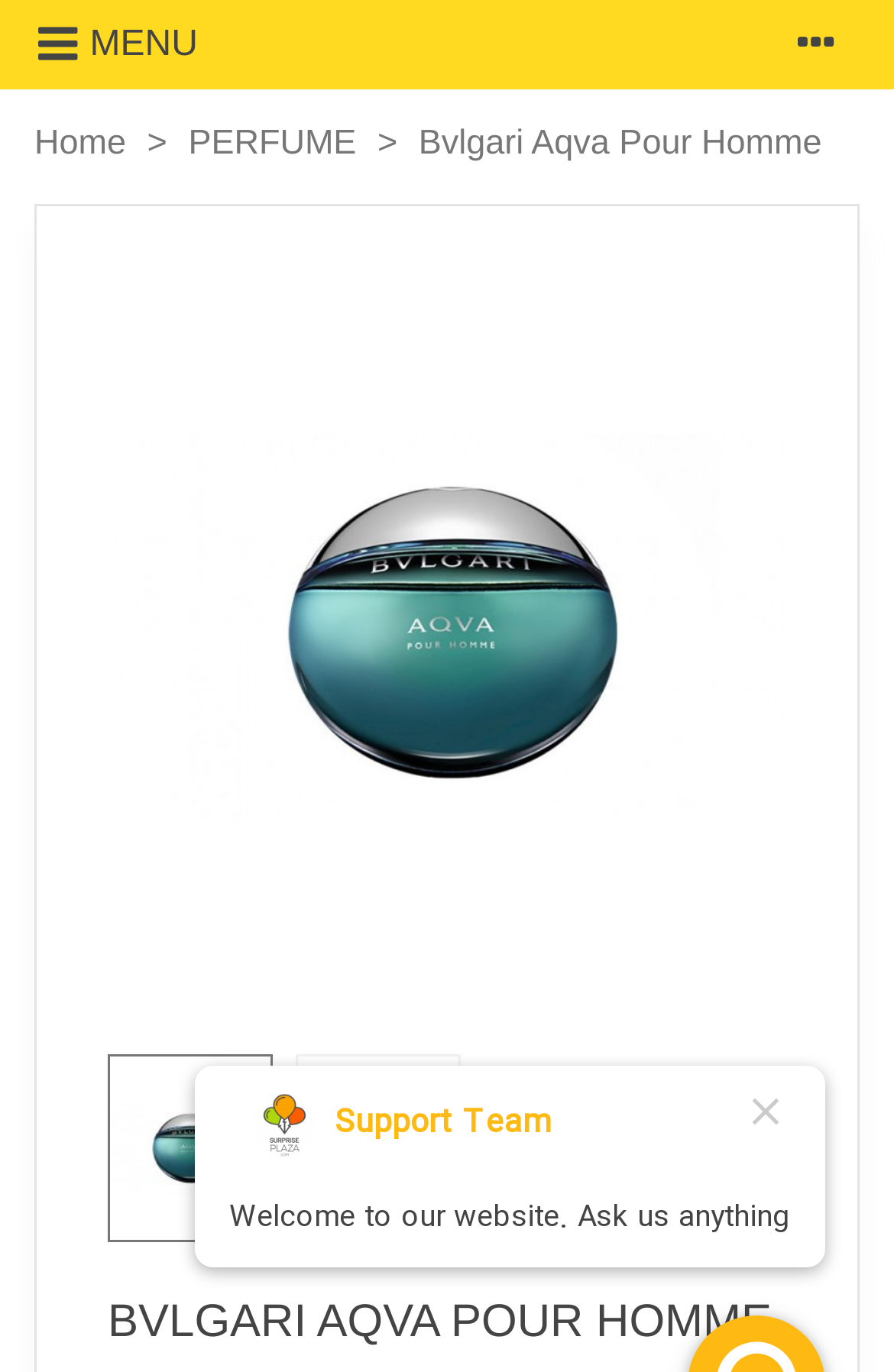What is the name of the perfume?
Can you give a detailed and elaborate answer to the question?

The name of the perfume is clearly mentioned in the header, product name, and image captions. It is 'Aqva Pour Homme'.